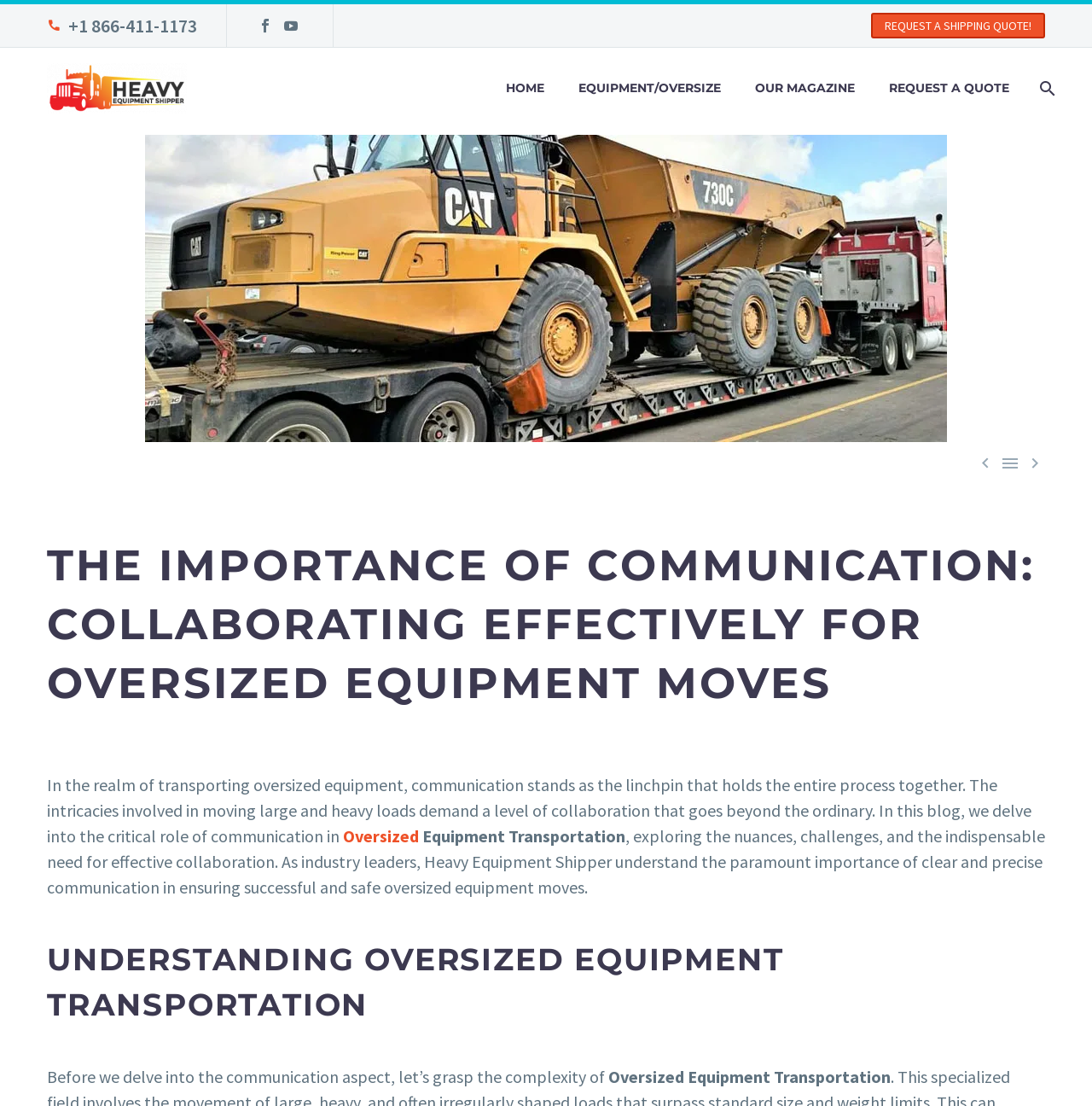Identify the bounding box coordinates for the UI element described as: "REQUEST A QUOTE".

[0.798, 0.043, 0.94, 0.117]